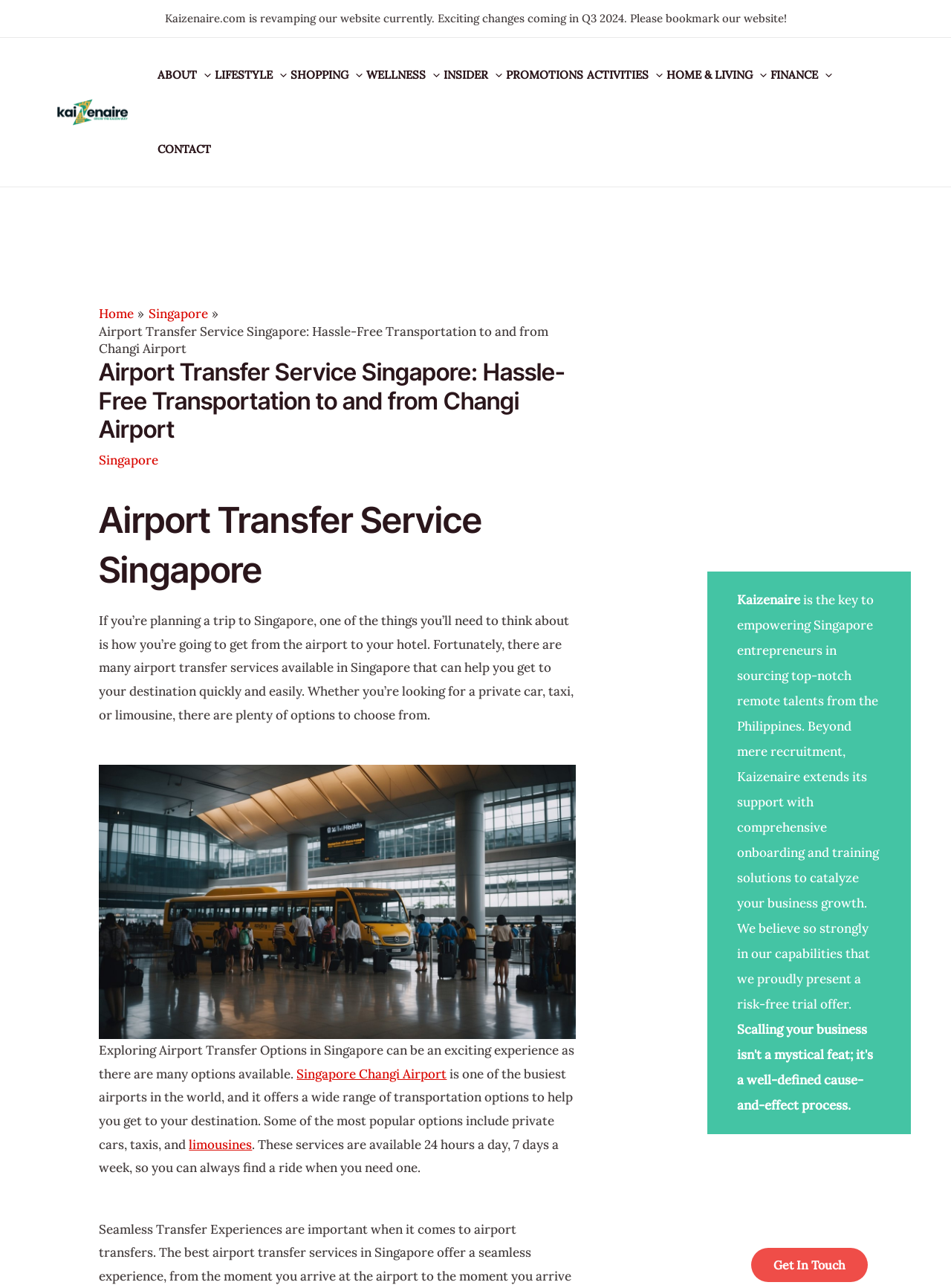Please find and report the bounding box coordinates of the element to click in order to perform the following action: "Go to the CONTACT page". The coordinates should be expressed as four float numbers between 0 and 1, in the format [left, top, right, bottom].

[0.166, 0.087, 0.226, 0.145]